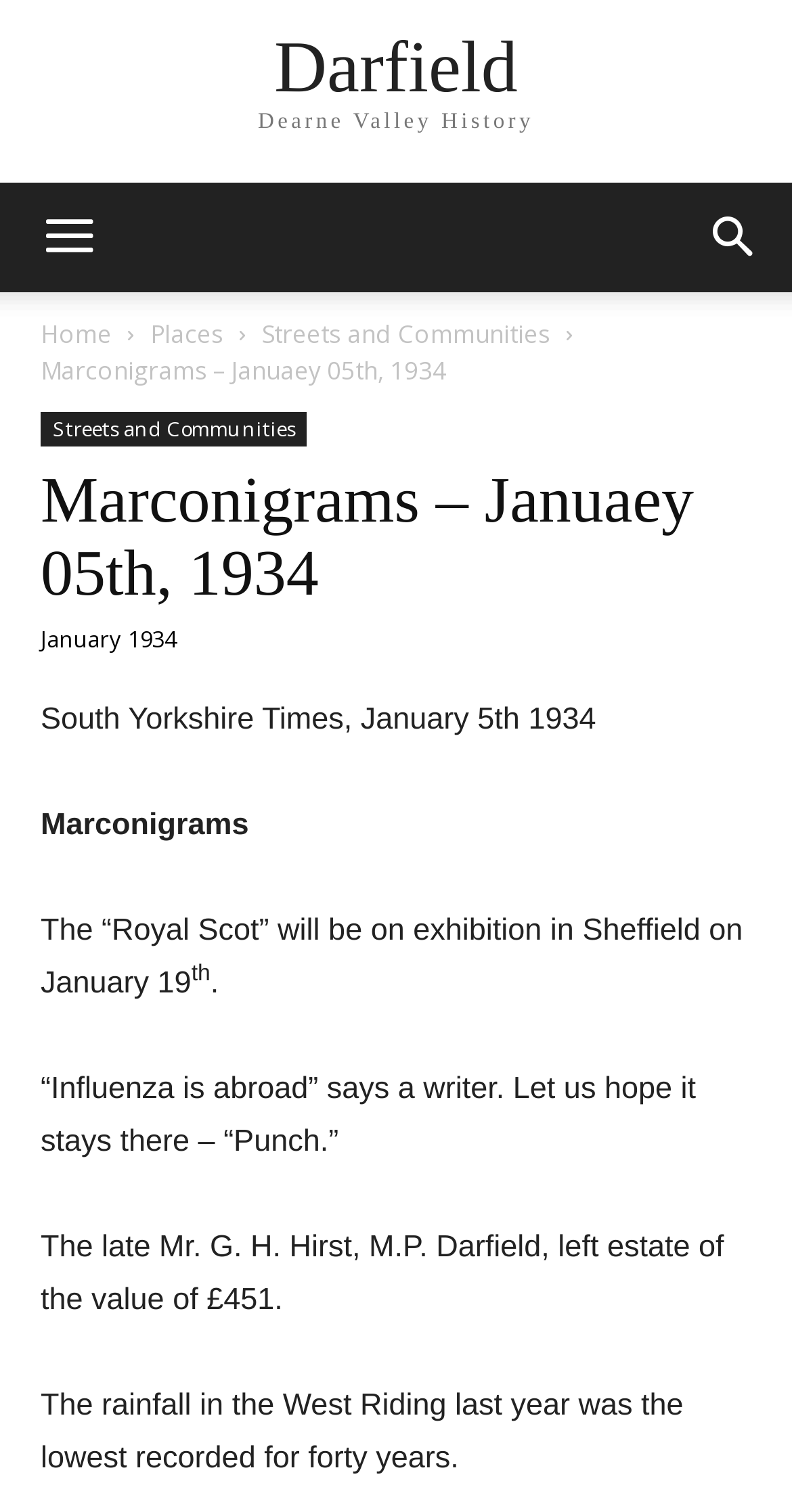Please find the bounding box for the UI element described by: "Places".

[0.19, 0.209, 0.282, 0.232]